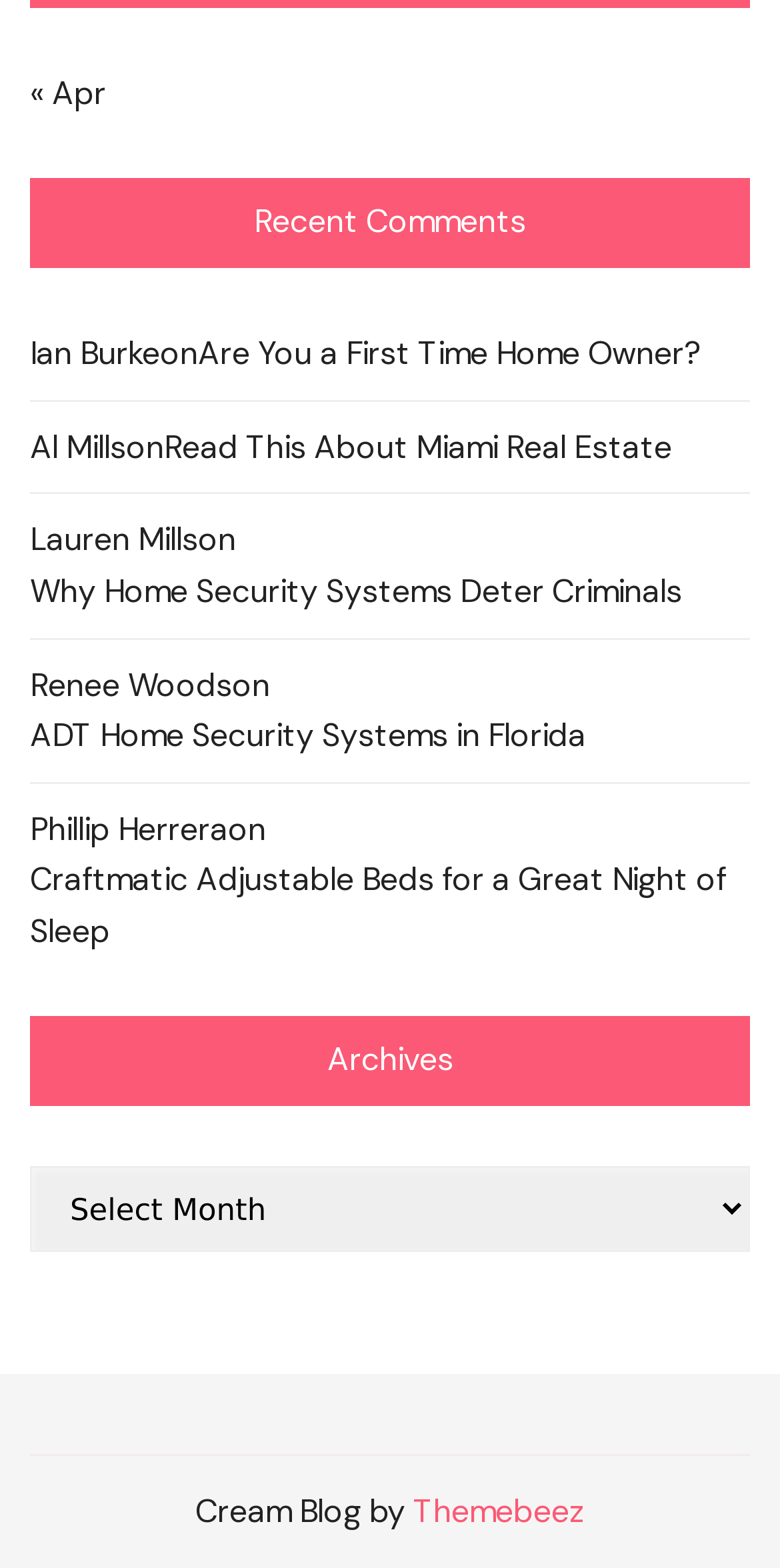Locate the bounding box coordinates of the UI element described by: "Al Mills". The bounding box coordinates should consist of four float numbers between 0 and 1, i.e., [left, top, right, bottom].

[0.038, 0.271, 0.162, 0.298]